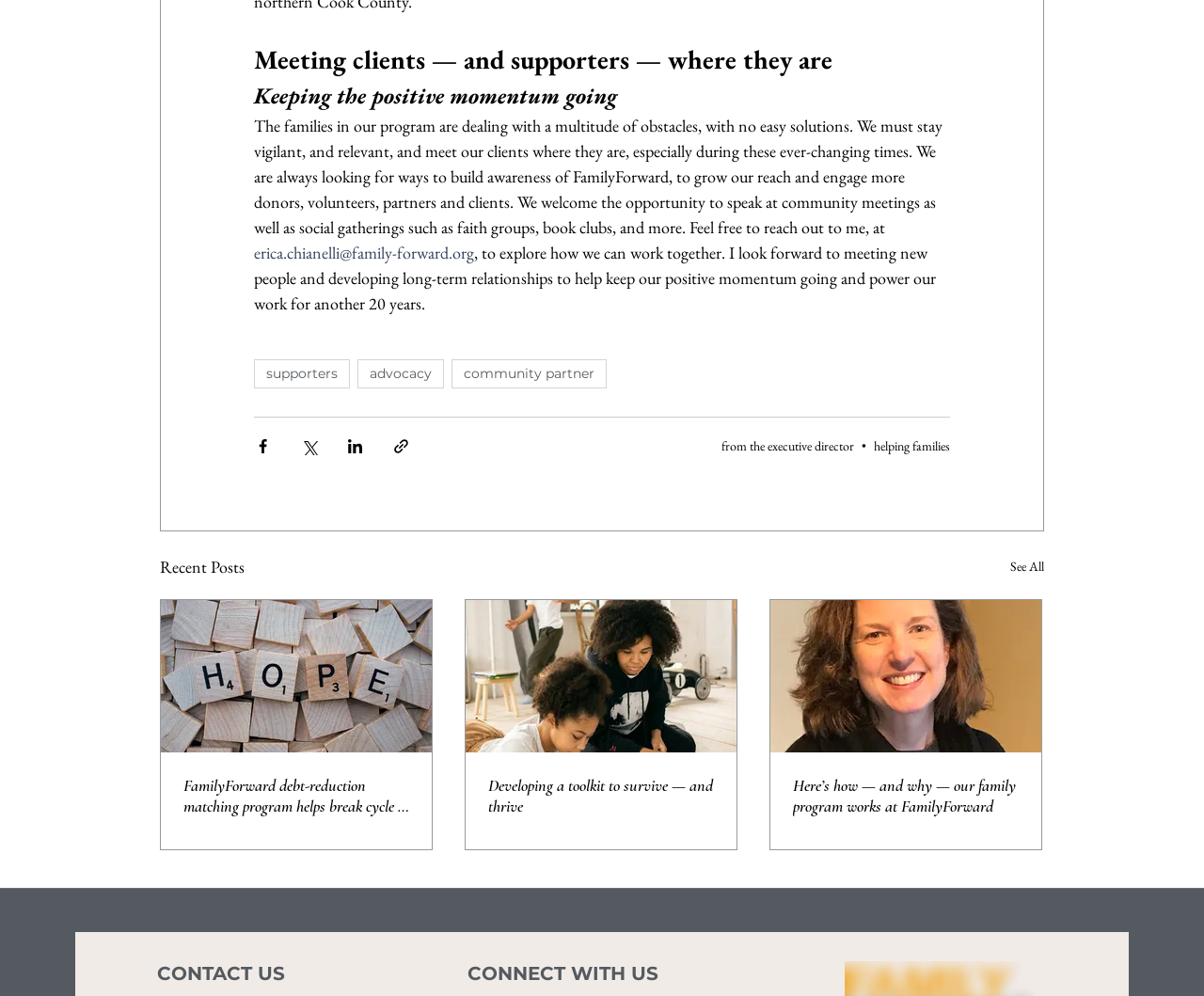Provide the bounding box coordinates for the area that should be clicked to complete the instruction: "Read the 'FamilyForward debt-reduction matching program helps break cycle of debt' article".

[0.152, 0.778, 0.34, 0.82]